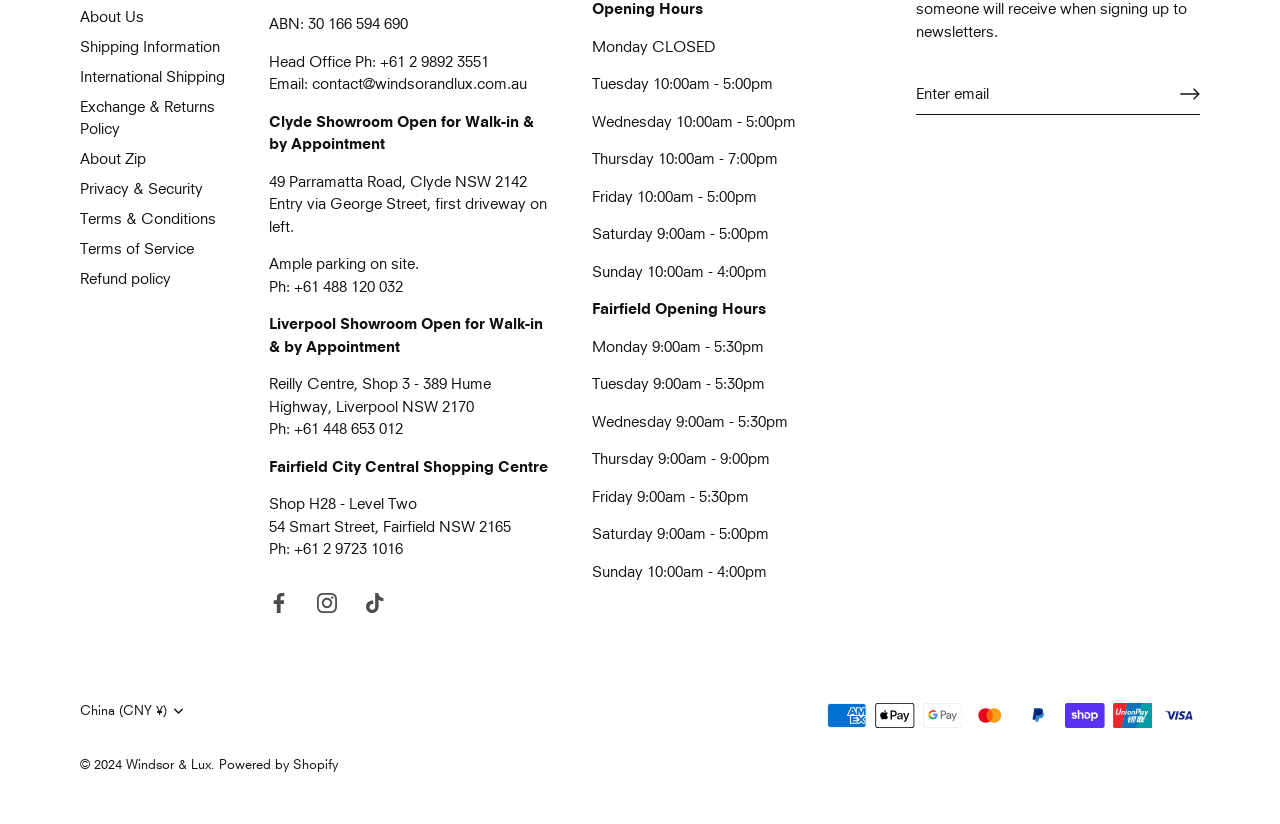Please give the bounding box coordinates of the area that should be clicked to fulfill the following instruction: "View Addeline Gown product". The coordinates should be in the format of four float numbers from 0 to 1, i.e., [left, top, right, bottom].

[0.357, 0.032, 0.643, 0.659]